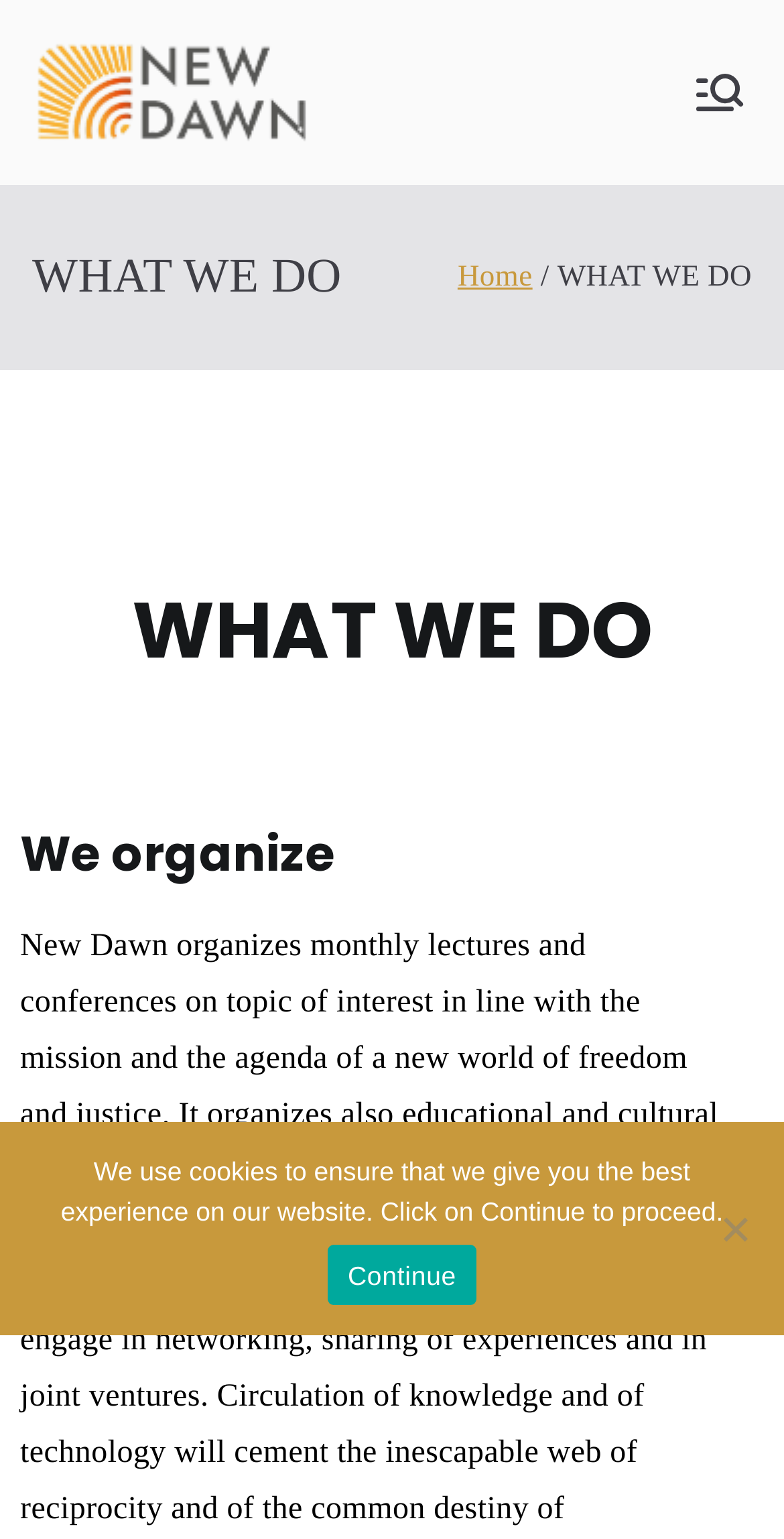Analyze and describe the webpage in a detailed narrative.

The webpage is titled "WHAT WE DO – New Dawn" and features a prominent link with the same text at the top left corner. Below this link, there is a heading that reads "WHAT WE DO" in a larger font size. 

To the right of the title, there is a link to "New Dawn" with an accompanying image. Below this, a static text element describes the organization as "A Project of Shared Humanity for a Shared Prosperity". 

At the top right corner, there is a button labeled "Primary Menu" with an icon. Below this, a navigation section displays breadcrumbs, including a link to "Home" and a static text element that repeats the title "WHAT WE DO". 

The main content of the page is divided into sections, each with its own heading. The first section is titled "WHAT WE DO" and spans almost the entire width of the page. The second section is titled "We organize" and is positioned below the first section. 

At the bottom of the page, a non-modal dialog box displays a cookie notice. The notice informs users that the website uses cookies to ensure the best experience and provides options to either "Continue" or decline.